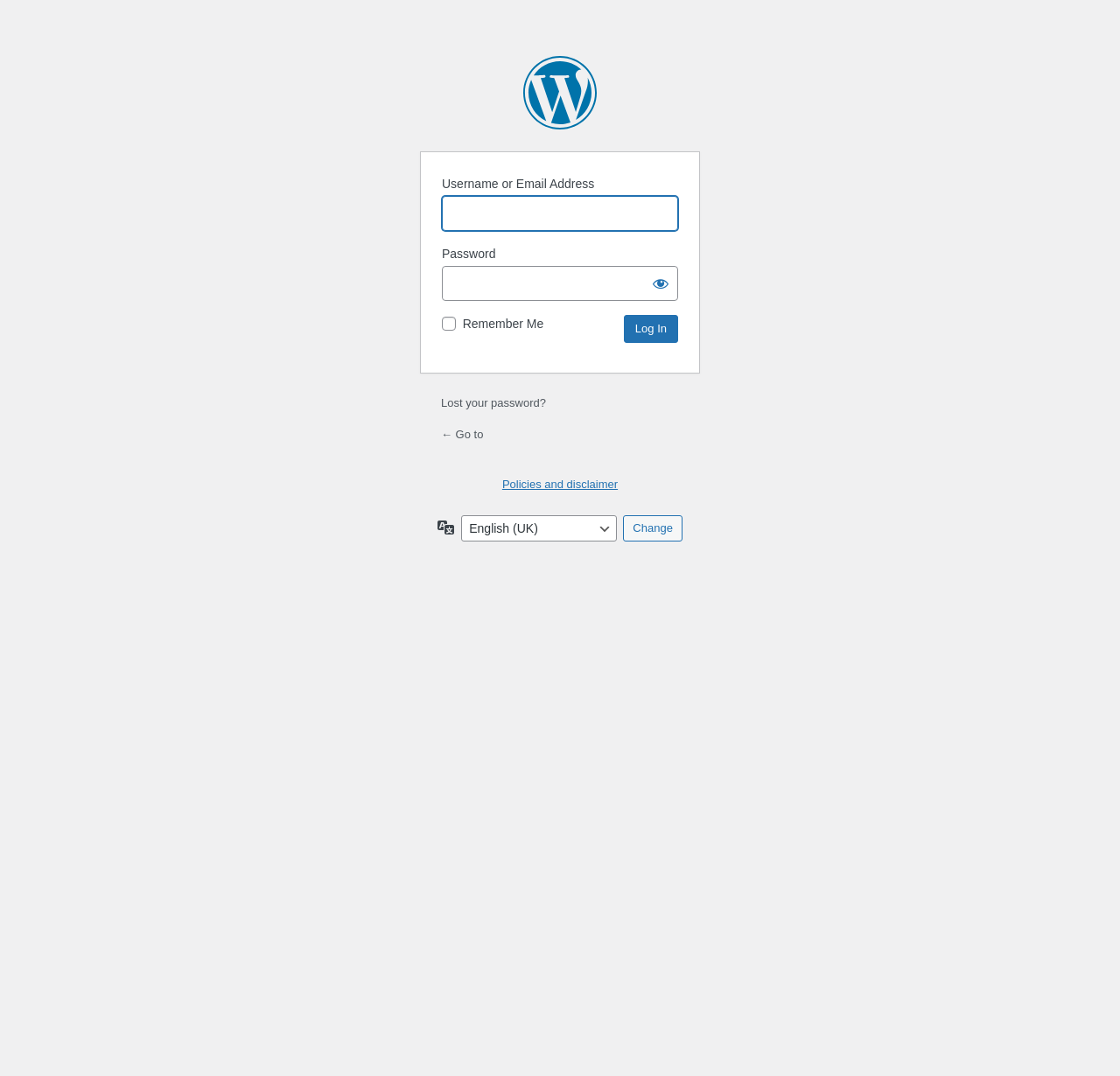Determine the bounding box coordinates for the HTML element described here: "name="pwd"".

[0.395, 0.247, 0.605, 0.28]